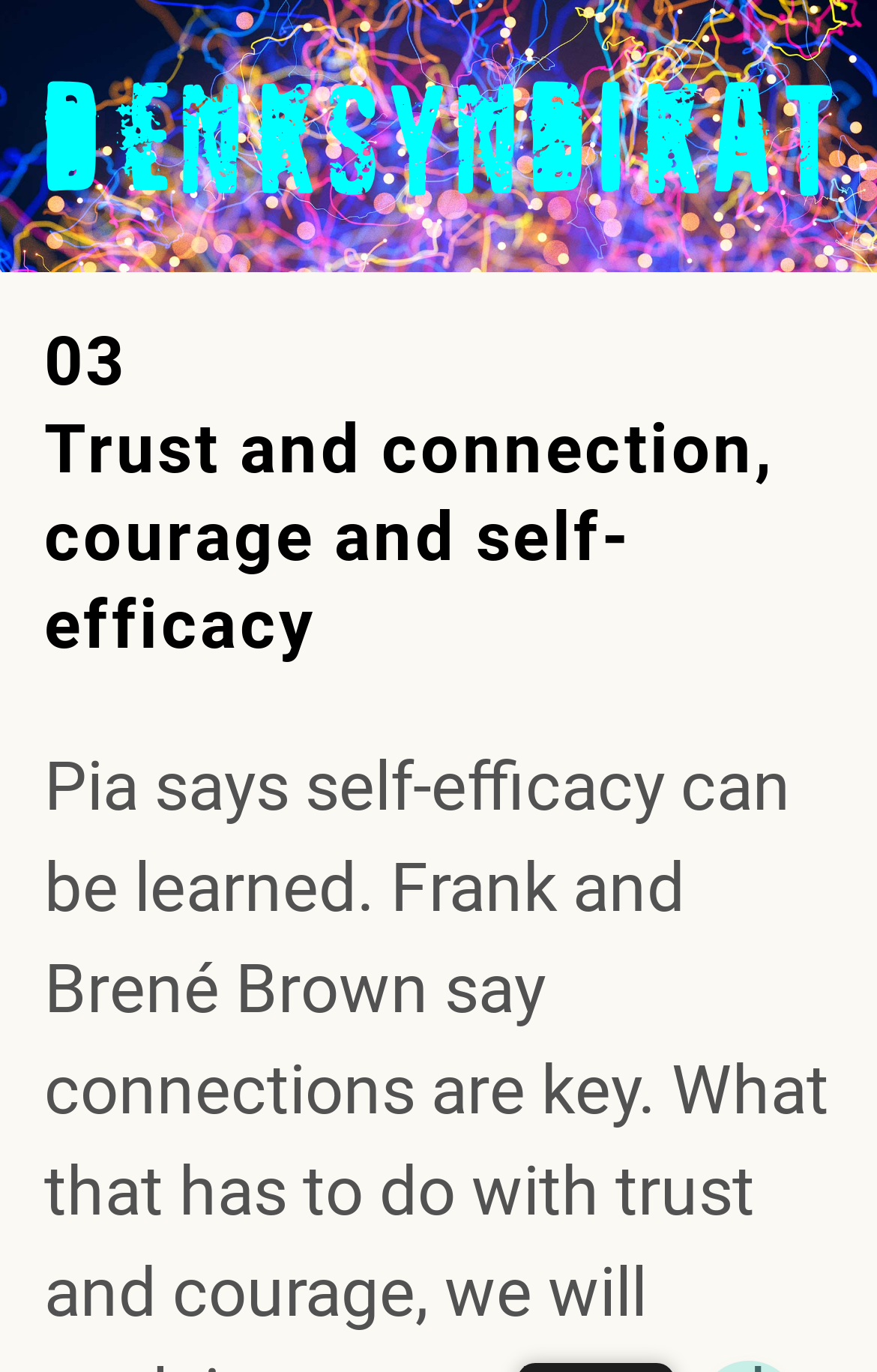Given the description: "alt="denksyndikattitlegreen" title="think syndicatetitlegreen"", determine the bounding box coordinates of the UI element. The coordinates should be formatted as four float numbers between 0 and 1, [left, top, right, bottom].

[0.051, 0.058, 0.949, 0.15]